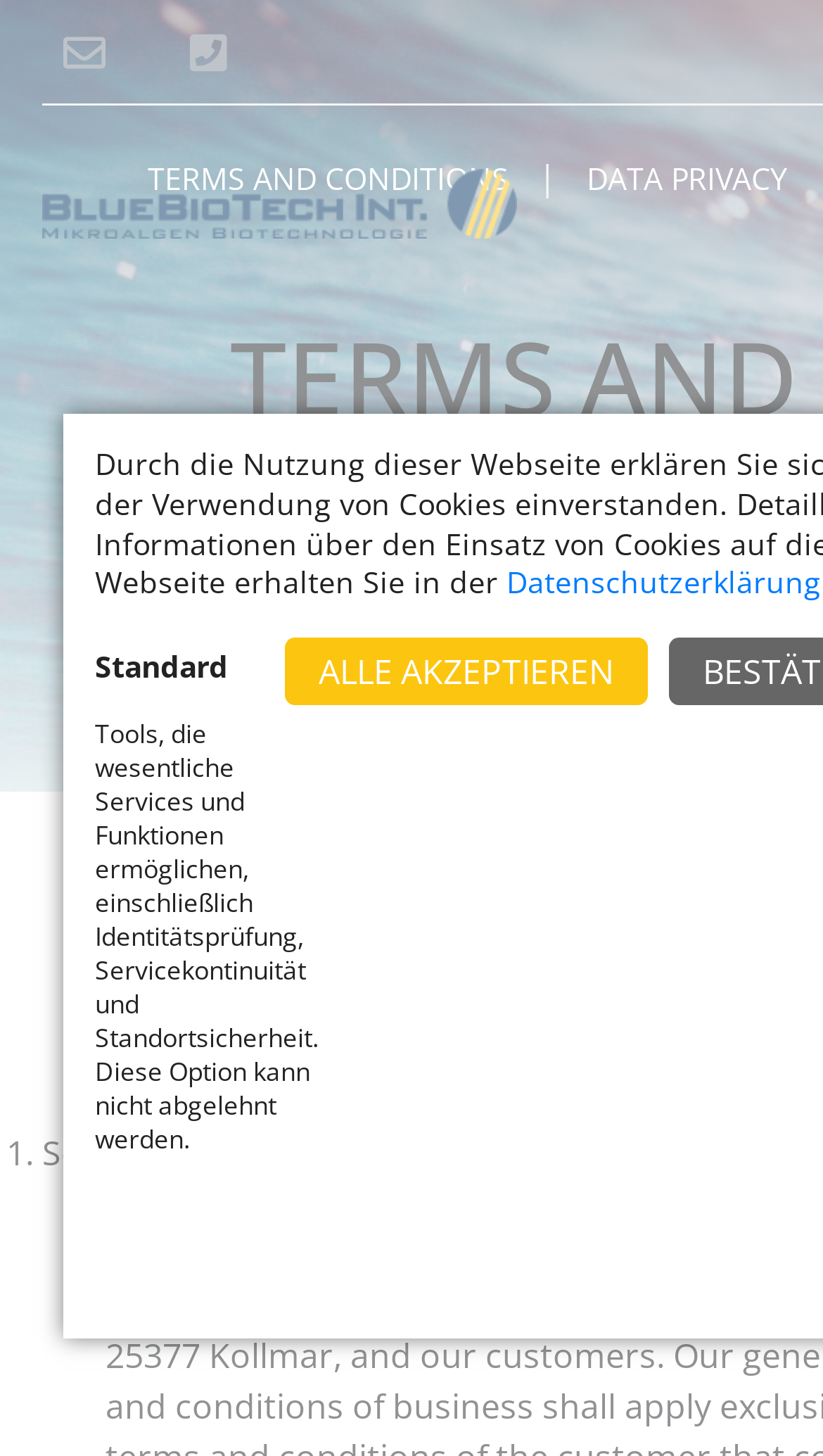Answer the question with a brief word or phrase:
What is the text next to the 'TERMS AND CONDITIONS' link?

|